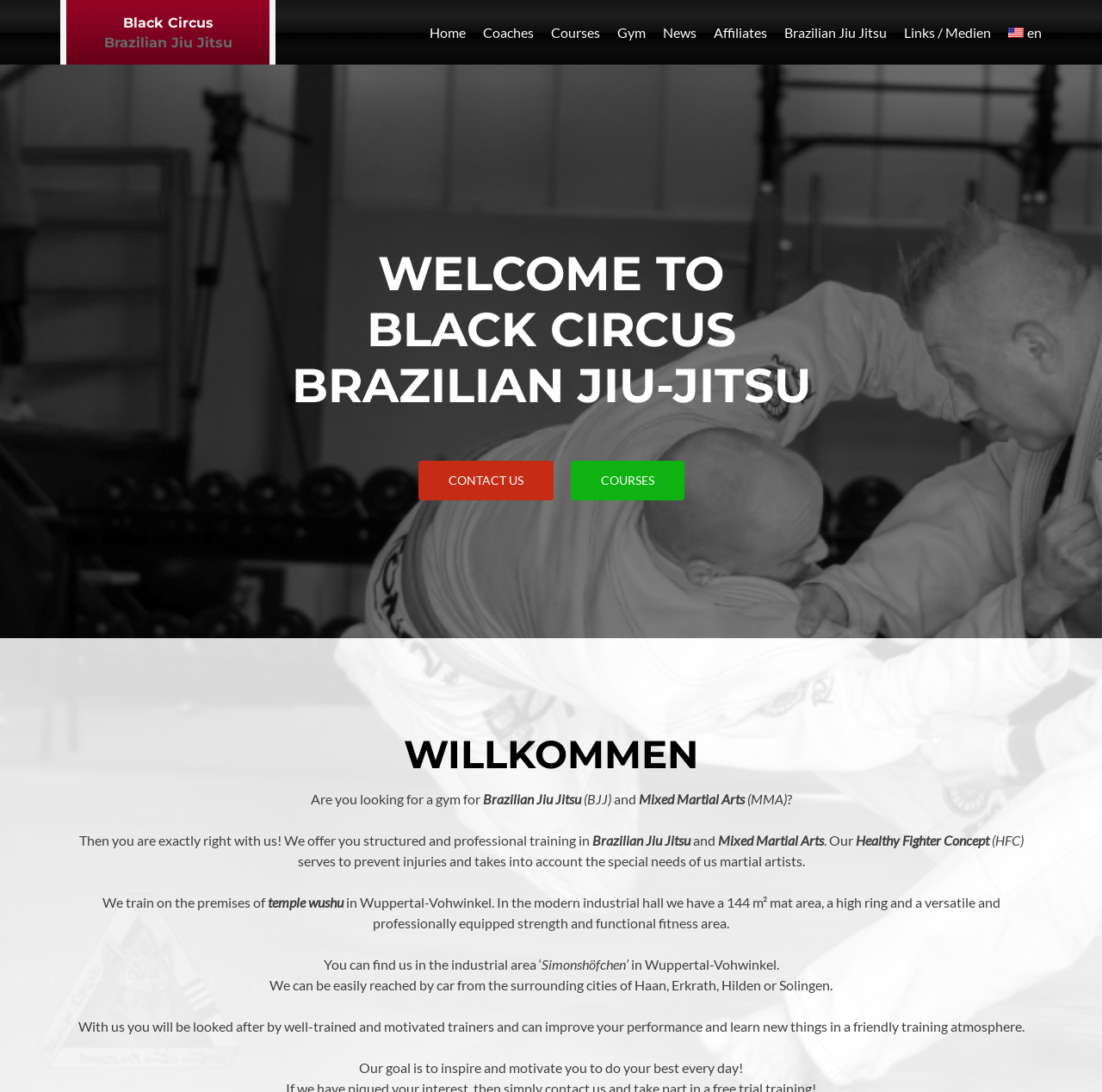Locate the bounding box coordinates of the UI element described by: "Brazilian Jiu Jitsu". Provide the coordinates as four float numbers between 0 and 1, formatted as [left, top, right, bottom].

[0.712, 0.016, 0.805, 0.043]